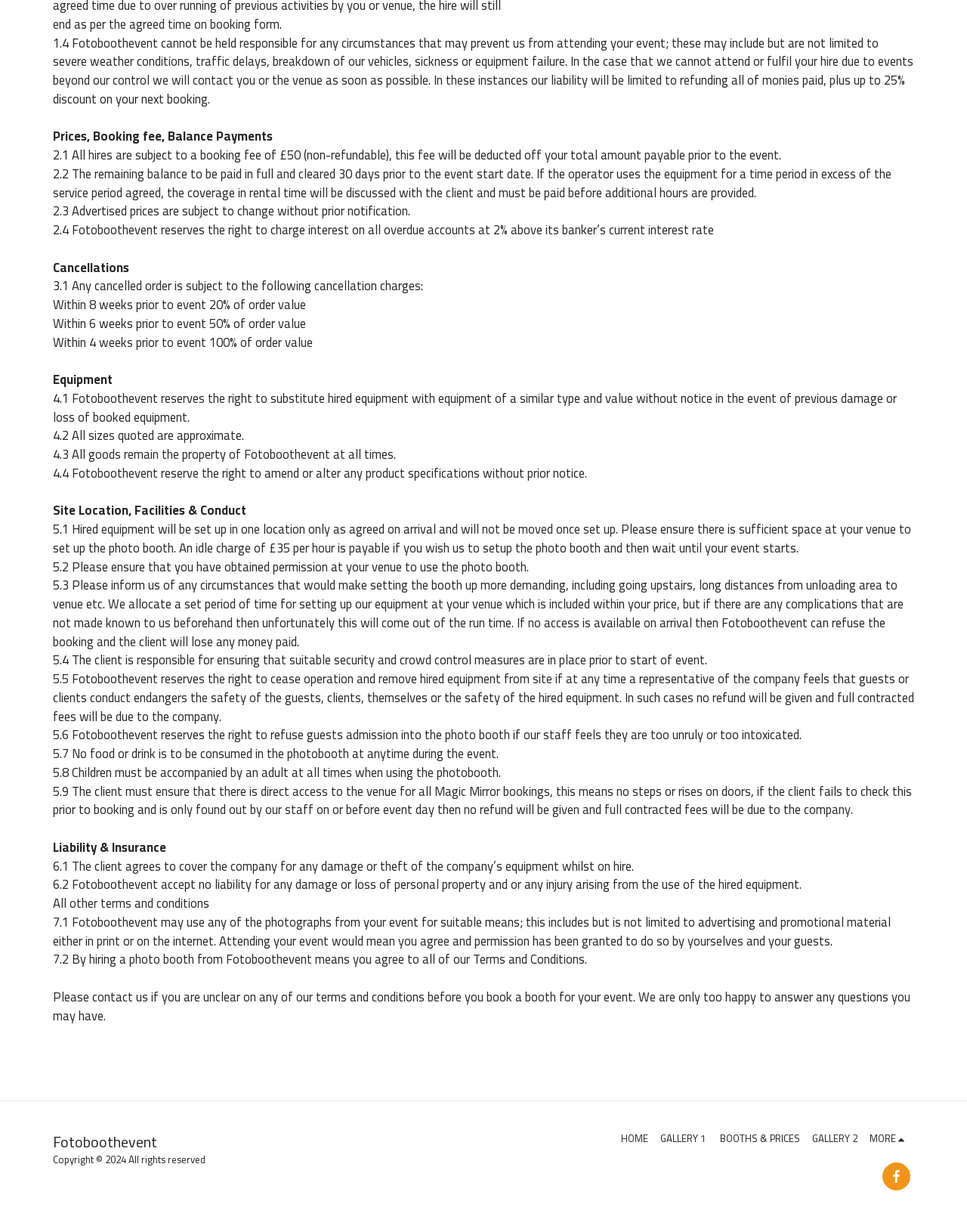Identify the bounding box for the UI element described as: "Booths & Prices". Ensure the coordinates are four float numbers between 0 and 1, formatted as [left, top, right, bottom].

[0.742, 0.919, 0.827, 0.931]